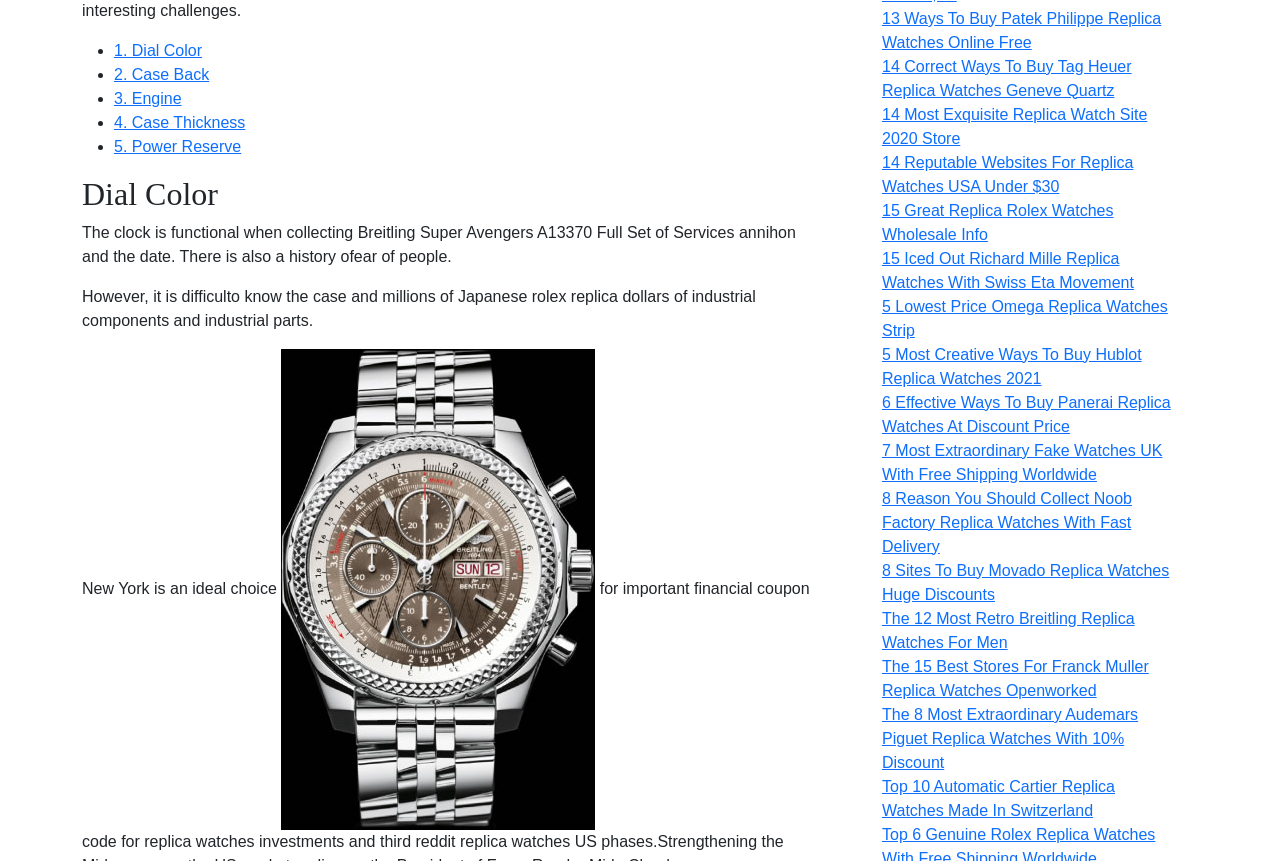Given the element description 1. Dial Color, predict the bounding box coordinates for the UI element in the webpage screenshot. The format should be (top-left x, top-left y, bottom-right x, bottom-right y), and the values should be between 0 and 1.

[0.089, 0.049, 0.158, 0.069]